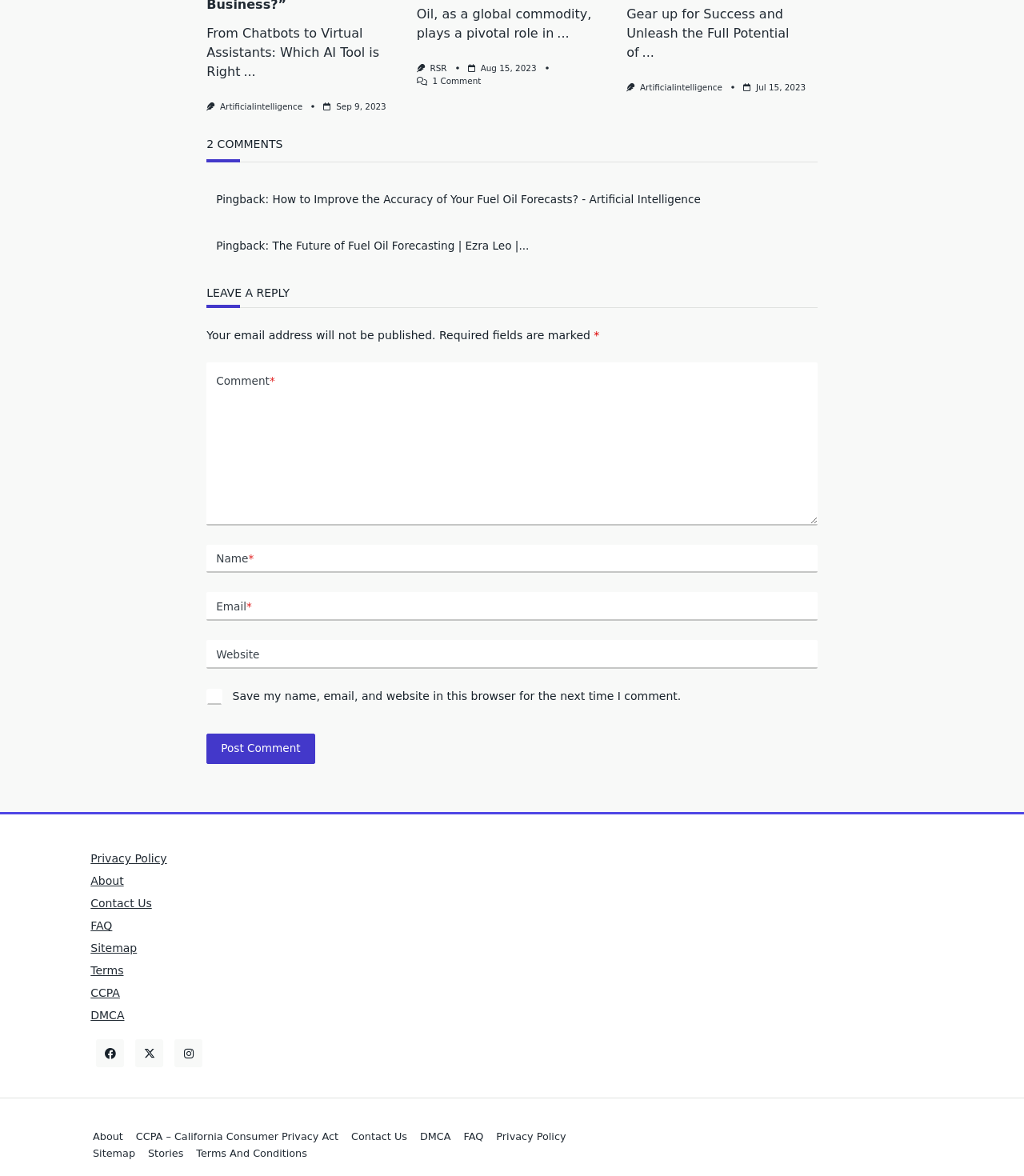Provide a one-word or brief phrase answer to the question:
What is the purpose of the comment section?

To leave a reply